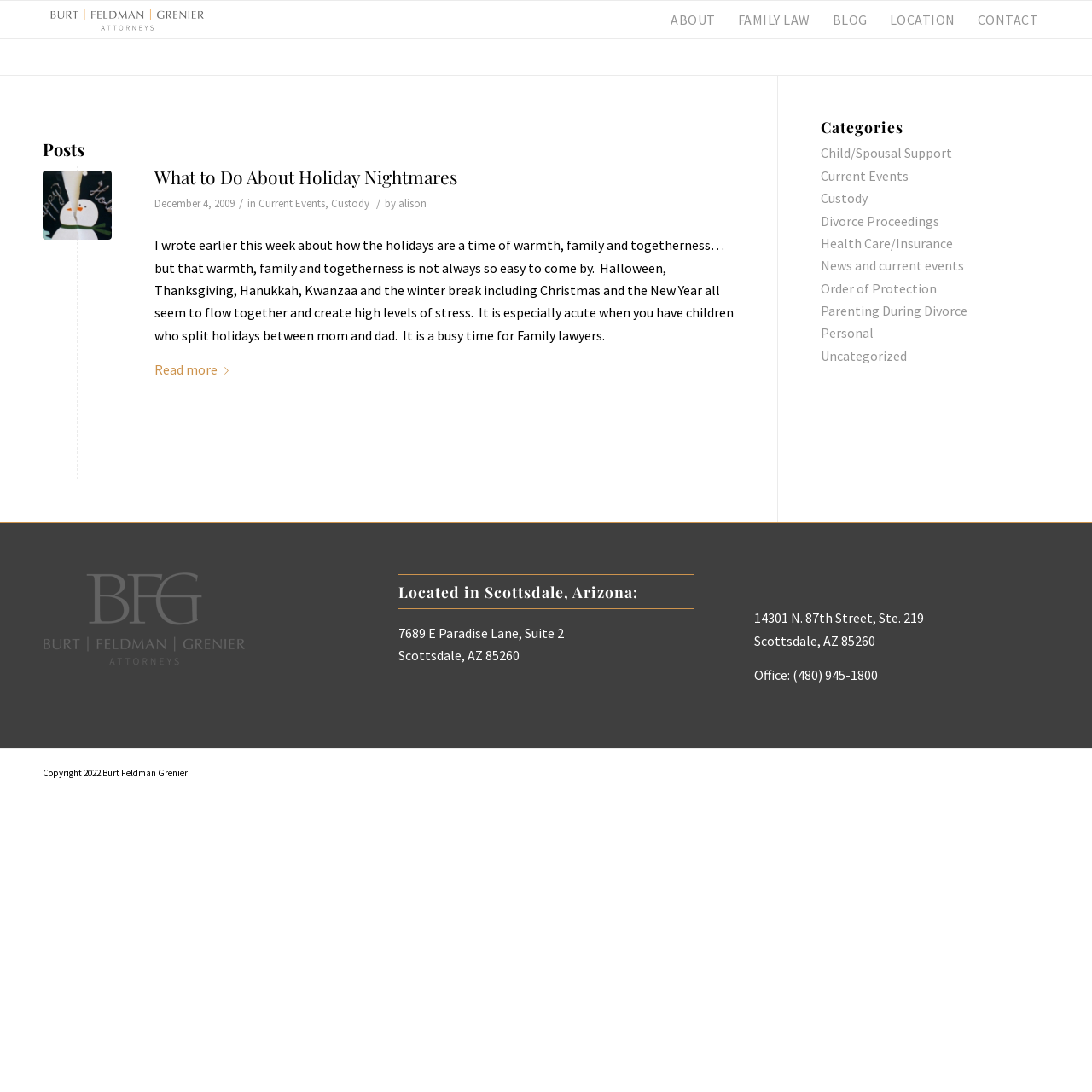What type of law does the firm practice?
Carefully analyze the image and provide a detailed answer to the question.

The type of law that the firm practices can be inferred from the navigation menu at the top of the webpage, where it says 'FAMILY LAW'. This suggests that the law firm specializes in family law, which includes areas such as divorce, child custody, and child support.